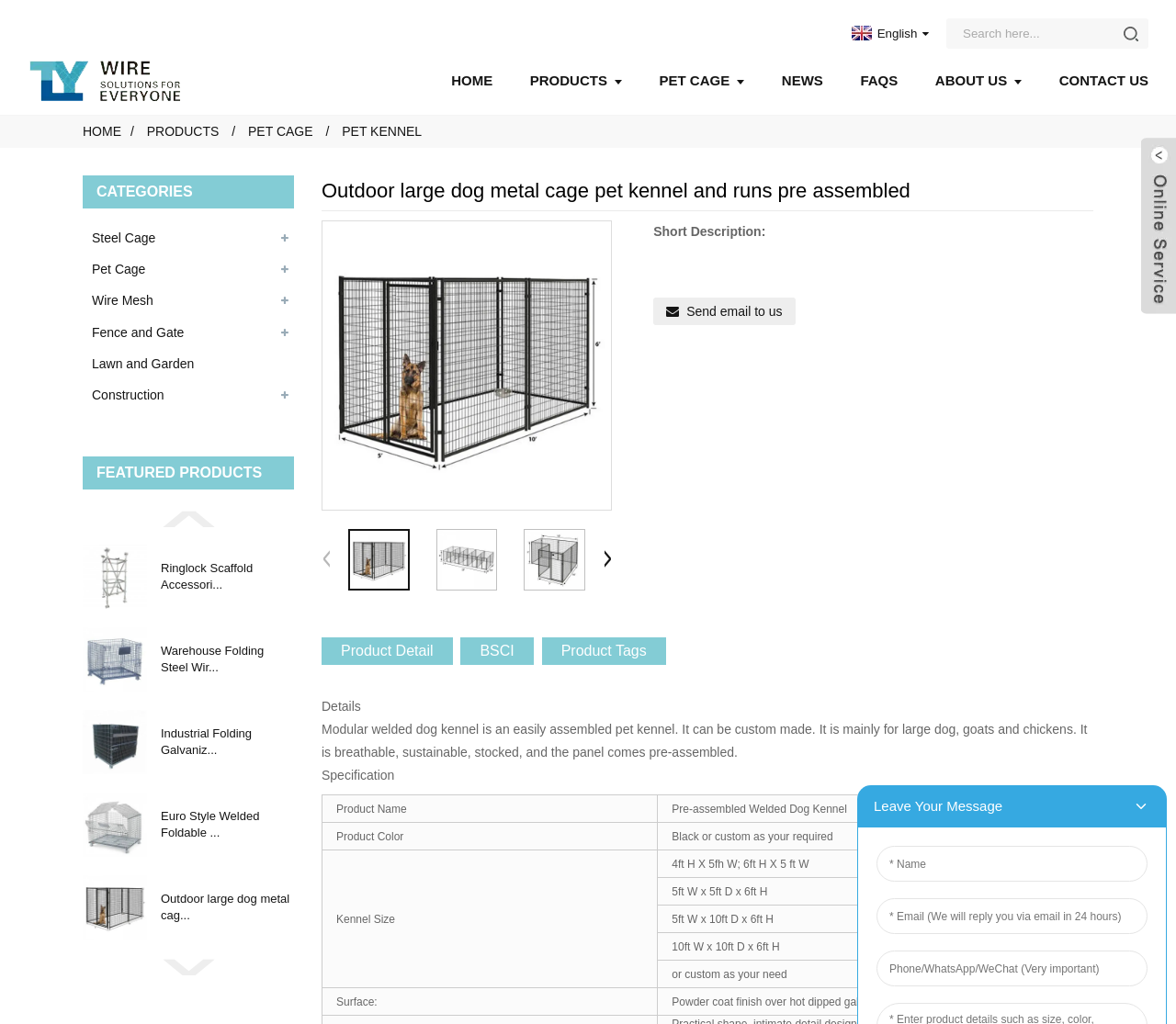Locate the bounding box coordinates of the segment that needs to be clicked to meet this instruction: "View Outdoor large dog metal cage pet kennel and runs pre assembled product details".

[0.07, 0.855, 0.25, 0.918]